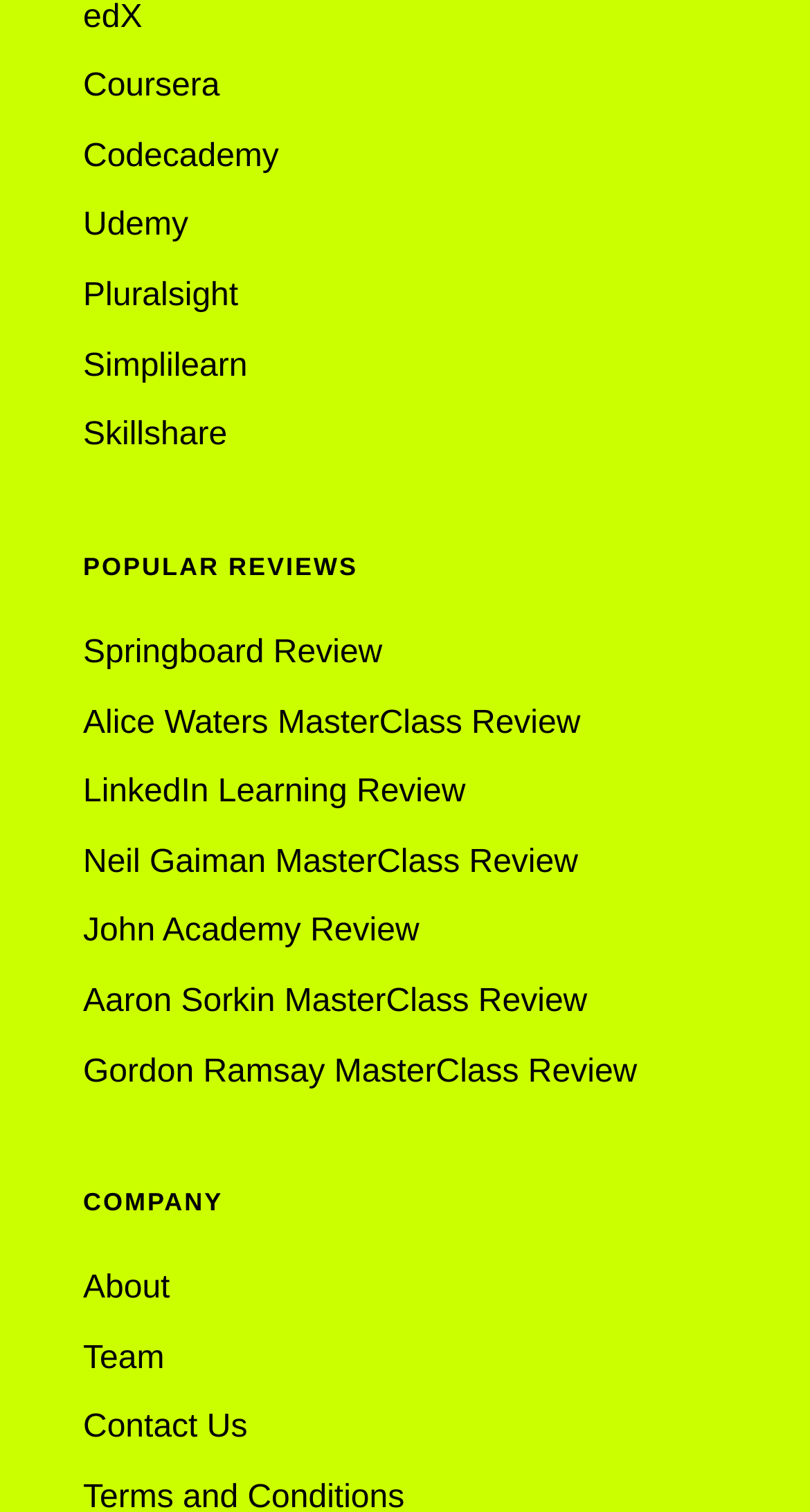How many sections are on the webpage?
Look at the webpage screenshot and answer the question with a detailed explanation.

I analyzed the webpage structure and found that there are two main sections: one for 'POPULAR REVIEWS' and another for 'COMPANY'.